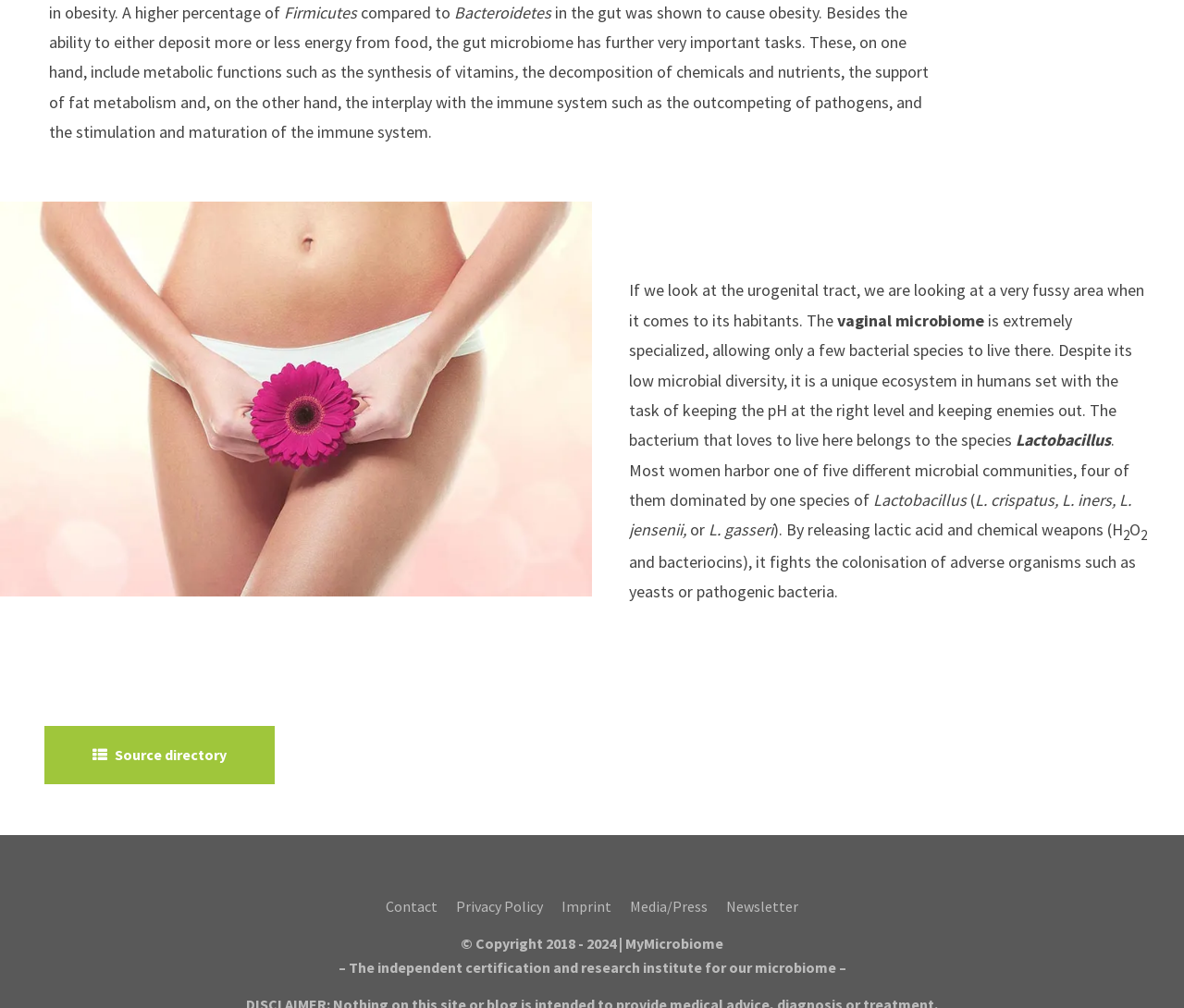Return the bounding box coordinates of the UI element that corresponds to this description: "Source directory". The coordinates must be given as four float numbers in the range of 0 and 1, [left, top, right, bottom].

[0.038, 0.72, 0.232, 0.778]